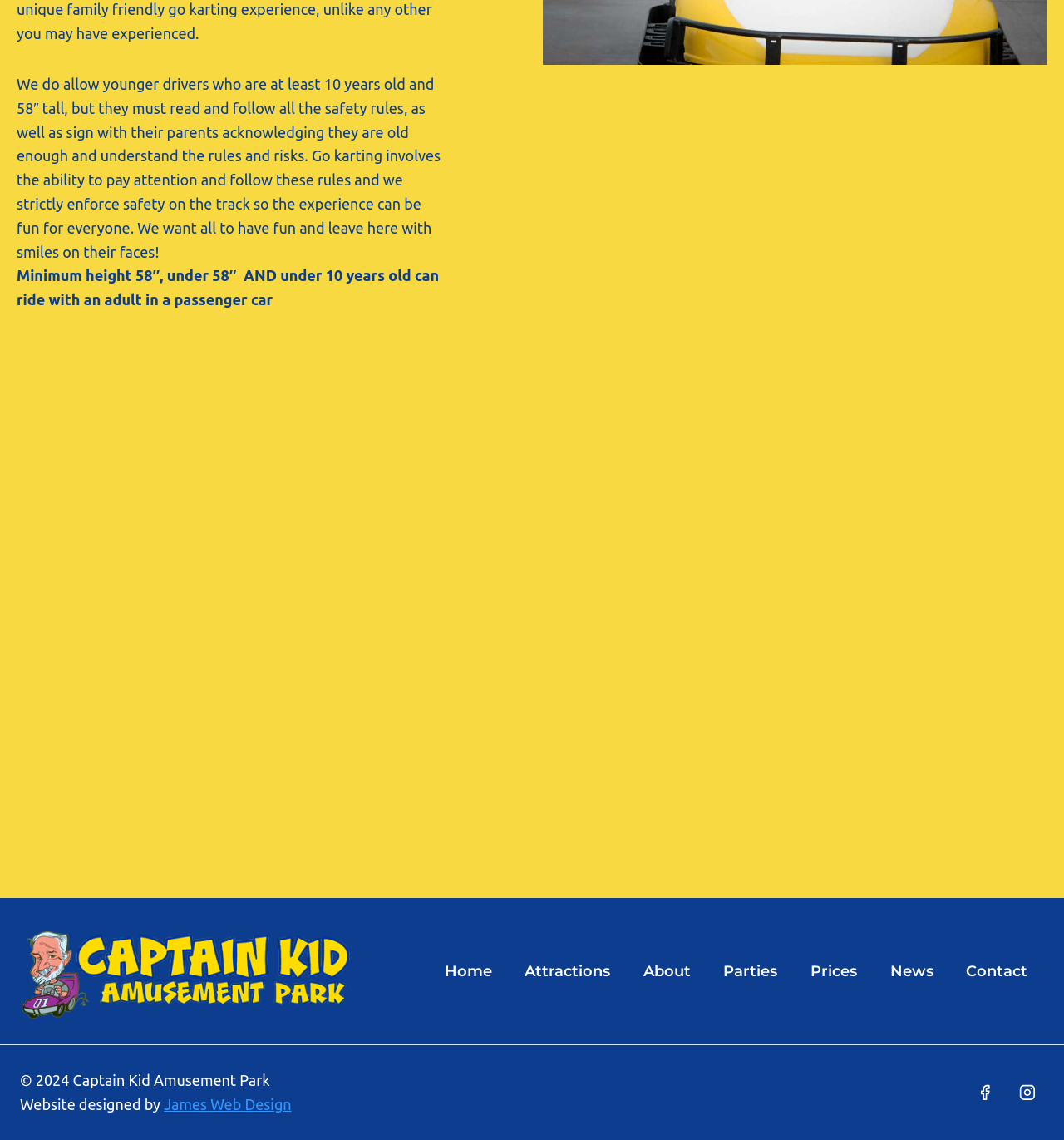Identify the bounding box for the UI element that is described as follows: "aria-label="Search" value=""".

None